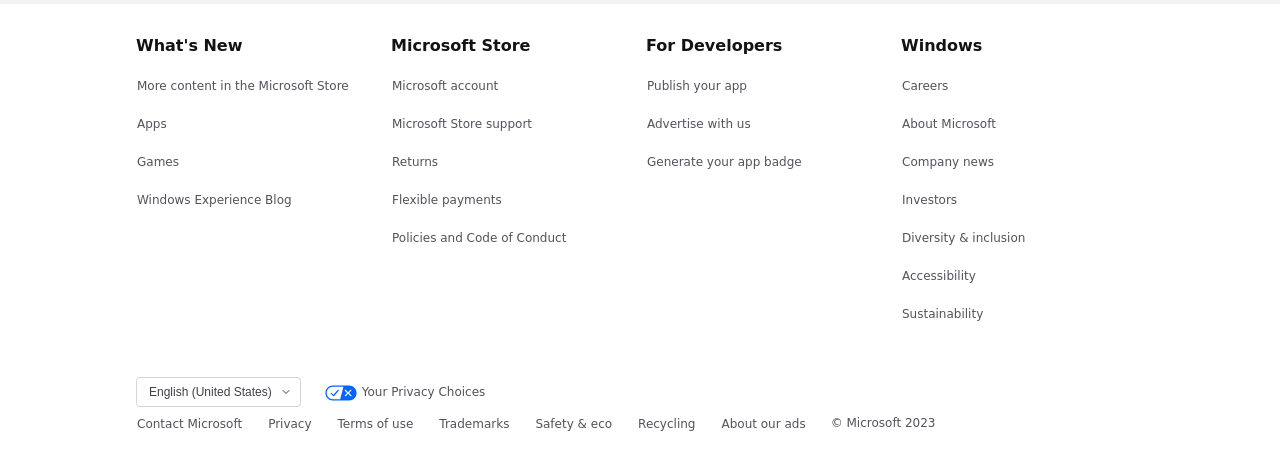Please specify the bounding box coordinates of the region to click in order to perform the following instruction: "Change language".

[0.106, 0.814, 0.235, 0.879]